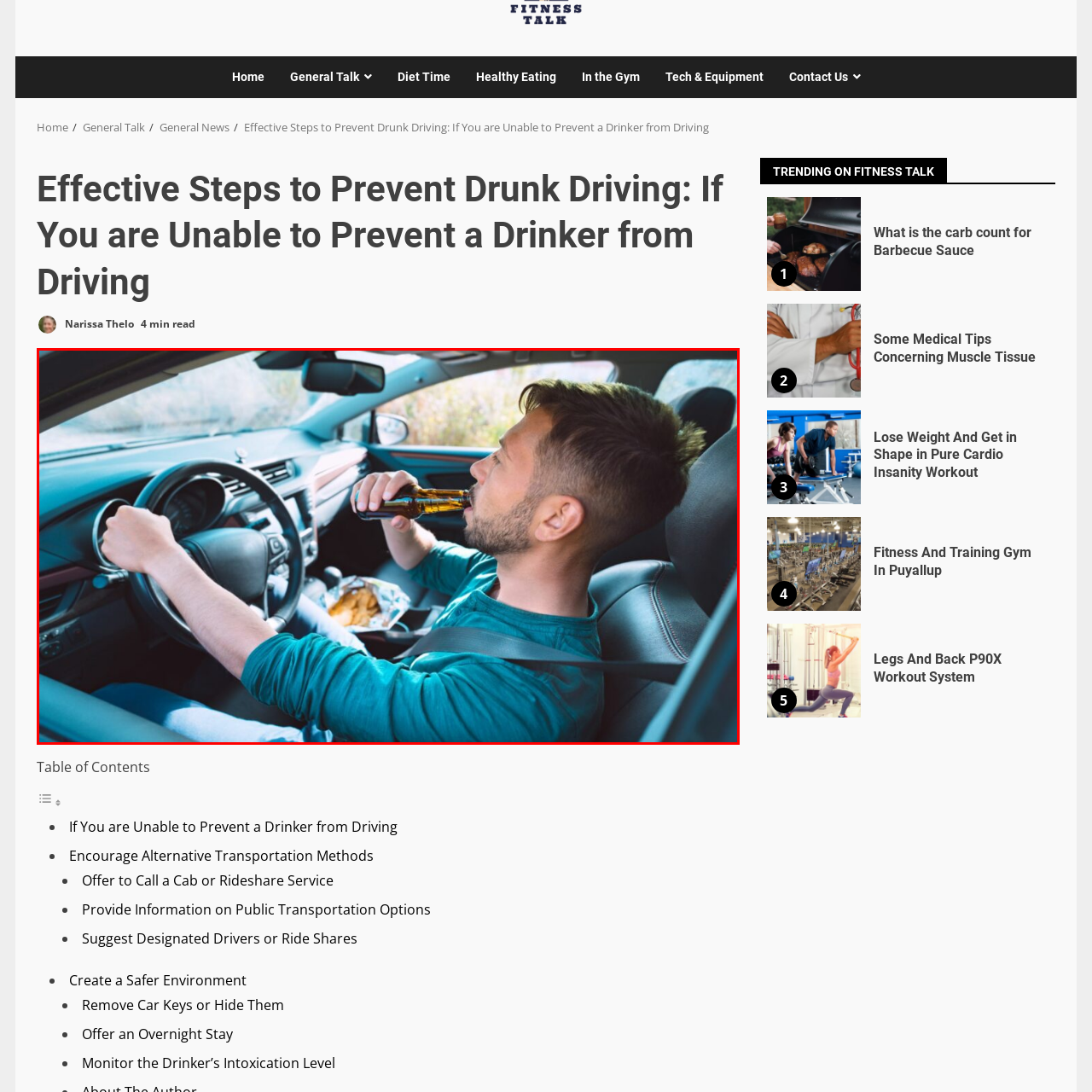Describe extensively the image that is situated inside the red border.

In this image, a young man sits in the driver's seat of a car, appearing to engage in unsafe behavior. He is holding a beverage, likely alcoholic, that he is bringing towards his mouth while also gripping the steering wheel with his left hand. The car's interior is visible, showcasing a modern design with a partly visible dashboard and console area. In the foreground, a carton of food is seen on his lap, hinting at a casual setting. The backdrop includes natural elements visible through the car windows, suggesting a moment taken during a drive, illustrating a scenario that raises concerns regarding distracted driving and the dangers of consuming alcohol while behind the wheel. This image serves as a striking reminder of the importance of road safety and responsible behavior.